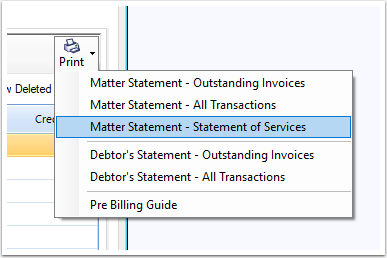Give an in-depth summary of the scene depicted in the image.

The image showcases a user interface element from a software application, likely related to financial or legal management. It displays a dropdown menu that contains various options for generating specific types of statements. The highlighted option is "Matter Statement - Statement of Services," indicating that the user is currently in the process of selecting this particular statement type. Other options in the dropdown include "Matter Statement - Outstanding Invoices," "Matter Statement - All Transactions," "Debtor's Statement - Outstanding Invoices," "Debtor's Statement - All Transactions," and "Pre Billing Guide." This interface suggests a focus on managing different financial documents and statements, providing users with quick access to various reporting tools relevant to their needs.